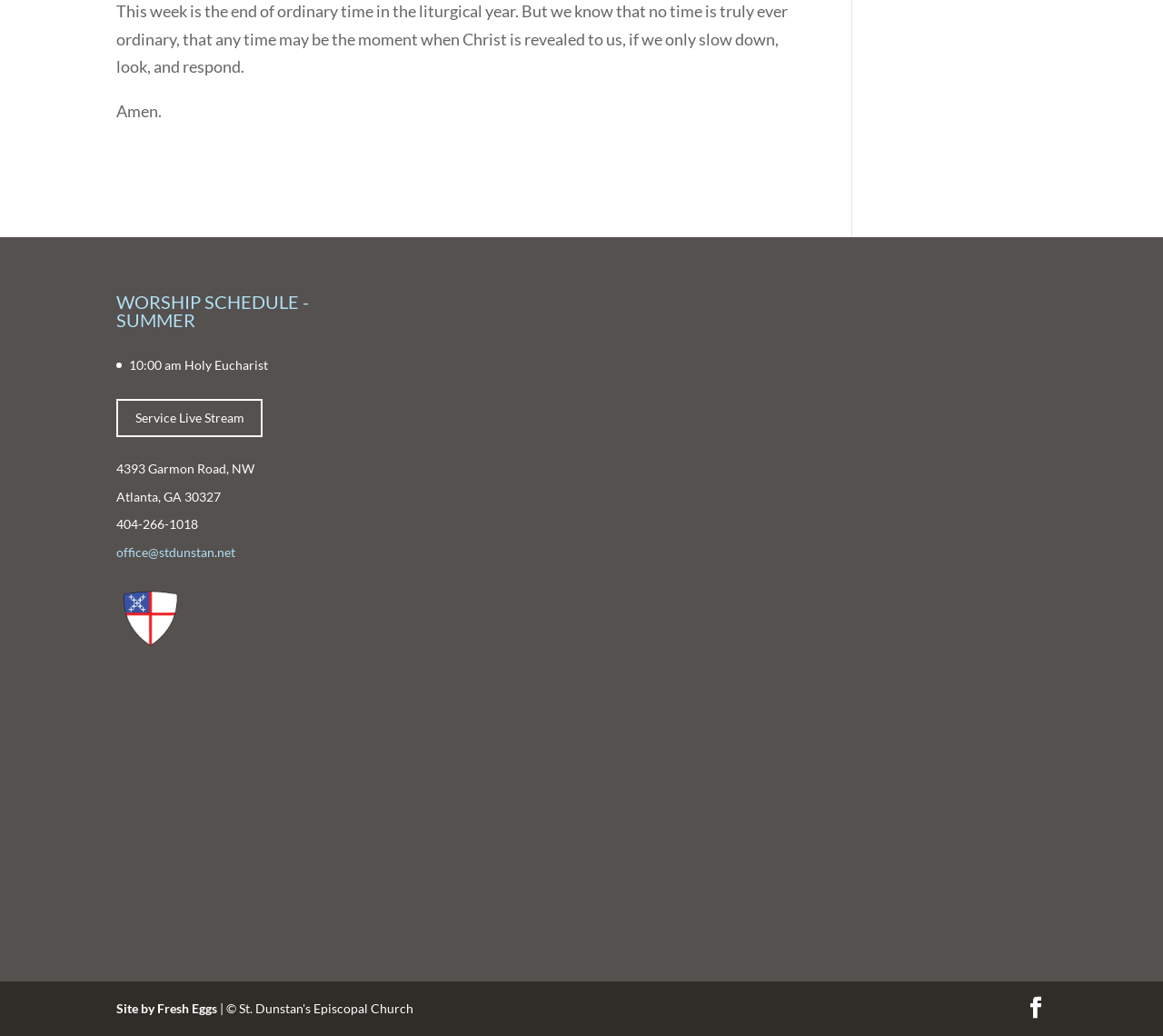Respond to the question below with a single word or phrase: What is the worship schedule for this summer?

10:00 am Holy Eucharist